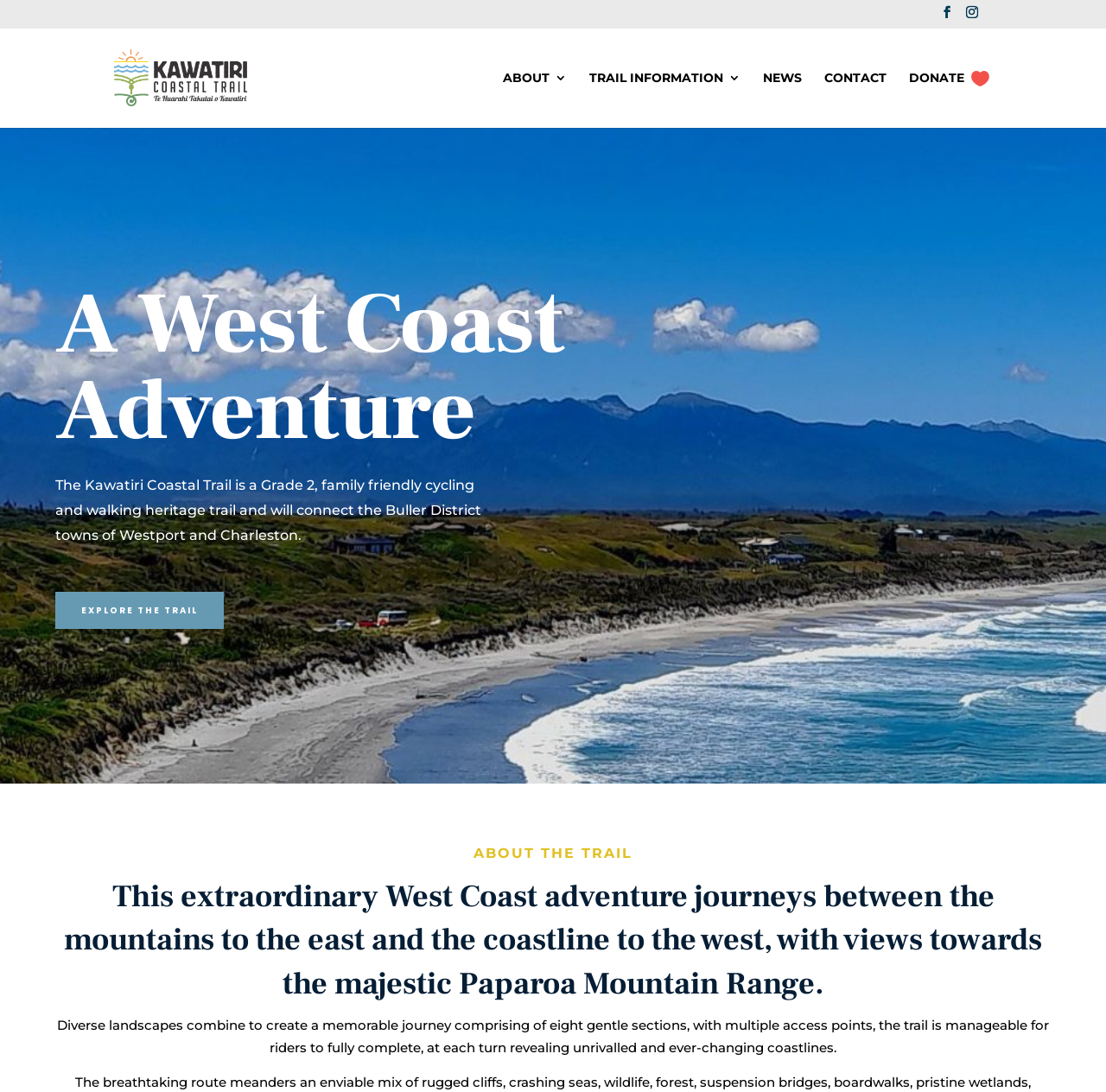Can you show the bounding box coordinates of the region to click on to complete the task described in the instruction: "Explore the trail"?

[0.05, 0.542, 0.202, 0.576]